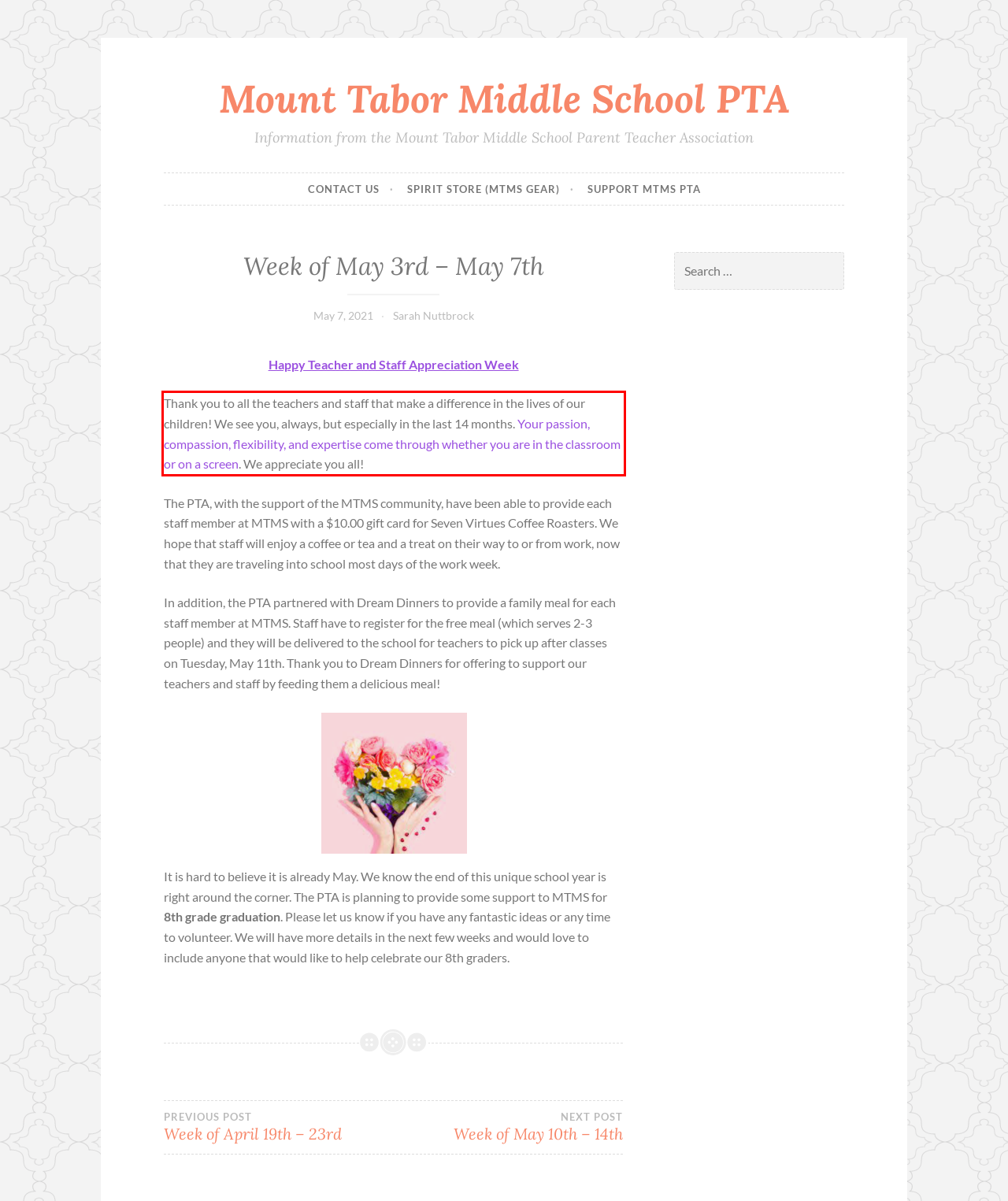Look at the webpage screenshot and recognize the text inside the red bounding box.

Thank you to all the teachers and staff that make a difference in the lives of our children! We see you, always, but especially in the last 14 months. Your passion, compassion, flexibility, and expertise come through whether you are in the classroom or on a screen. We appreciate you all!